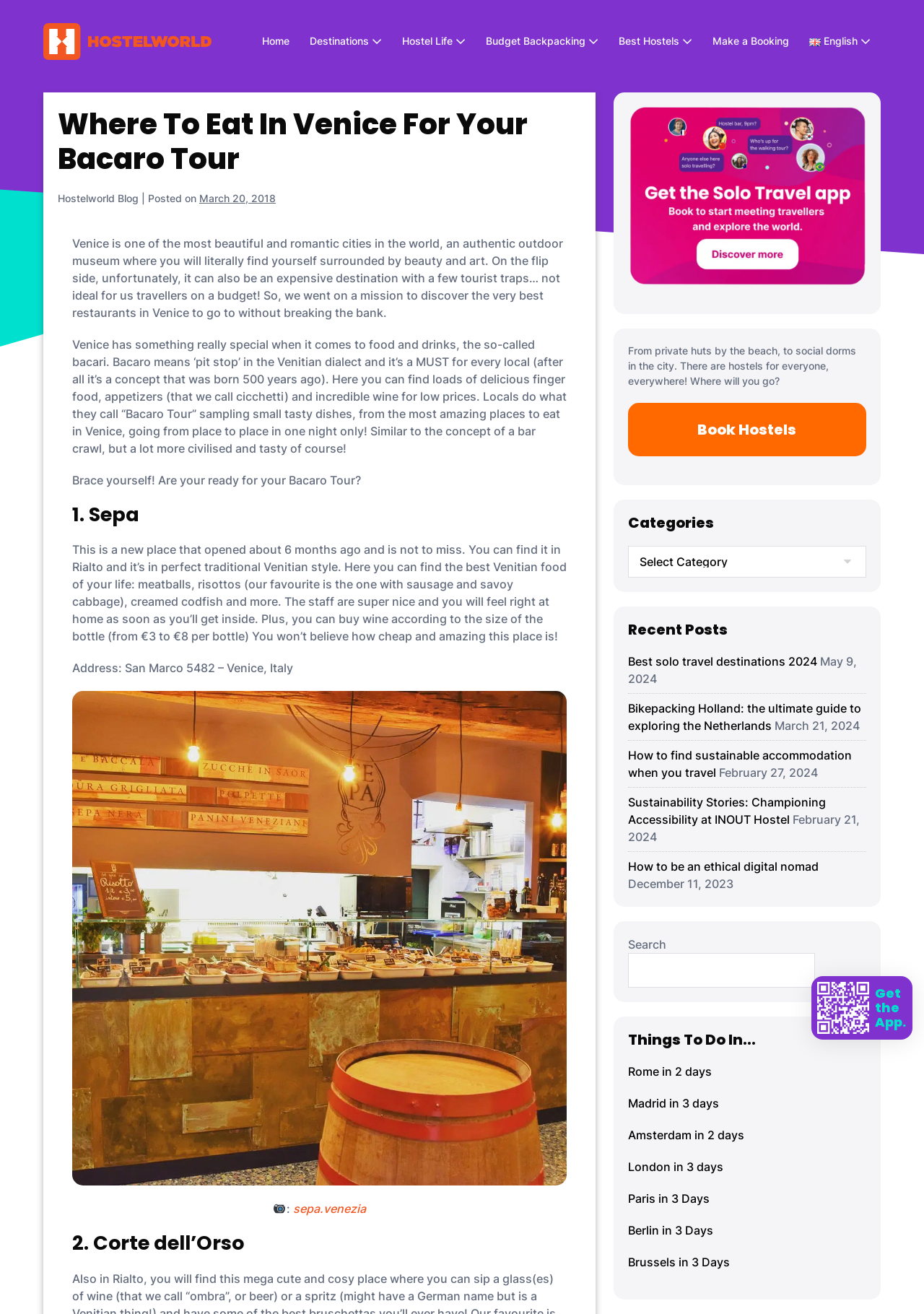How many recent posts are listed?
Offer a detailed and full explanation in response to the question.

The webpage lists several recent posts, including 'Best solo travel destinations 2024', 'Bikepacking Holland: the ultimate guide to exploring the Netherlands', and three others, for a total of 5 recent posts.